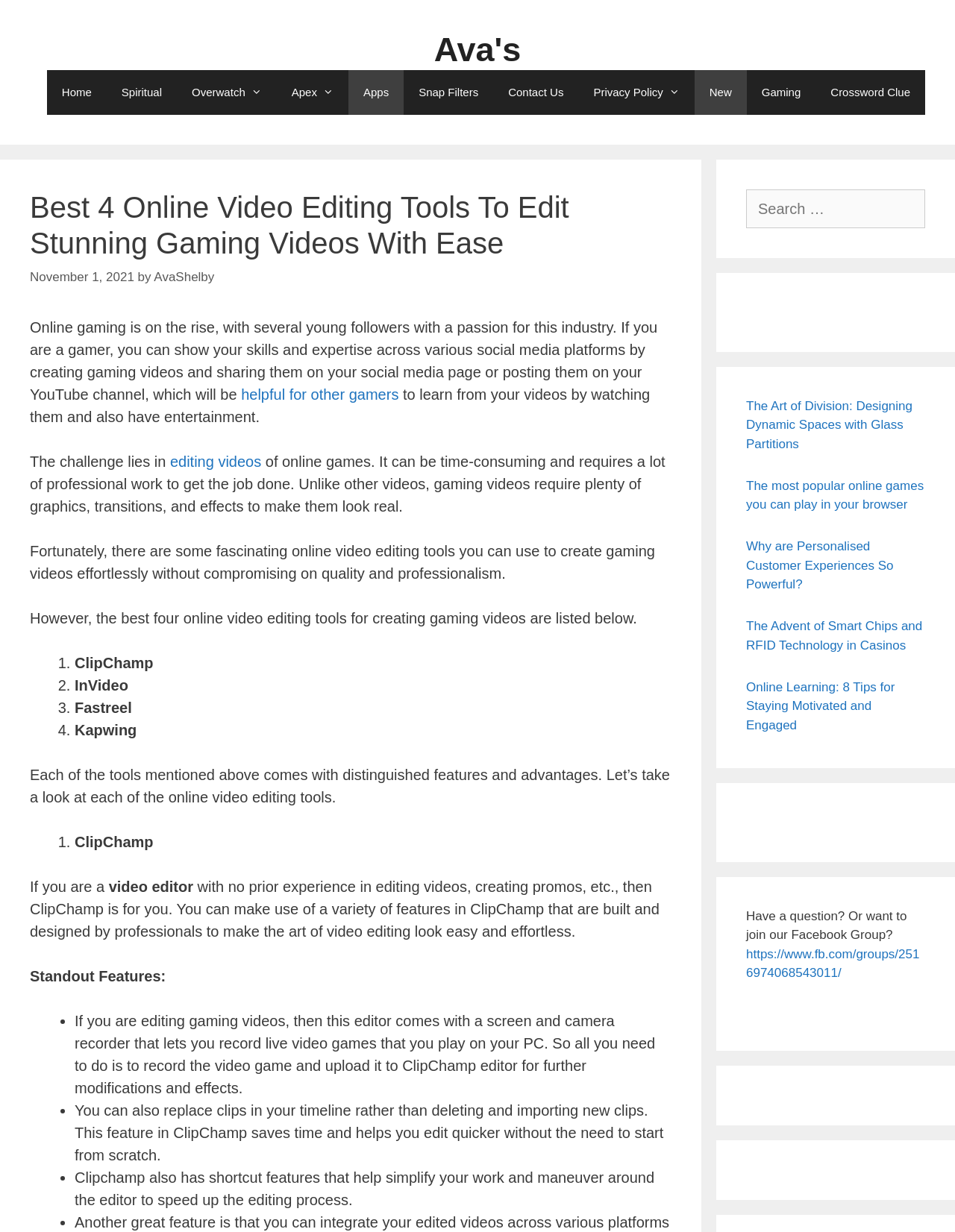Determine the main text heading of the webpage and provide its content.

Best 4 Online Video Editing Tools To Edit Stunning Gaming Videos With Ease